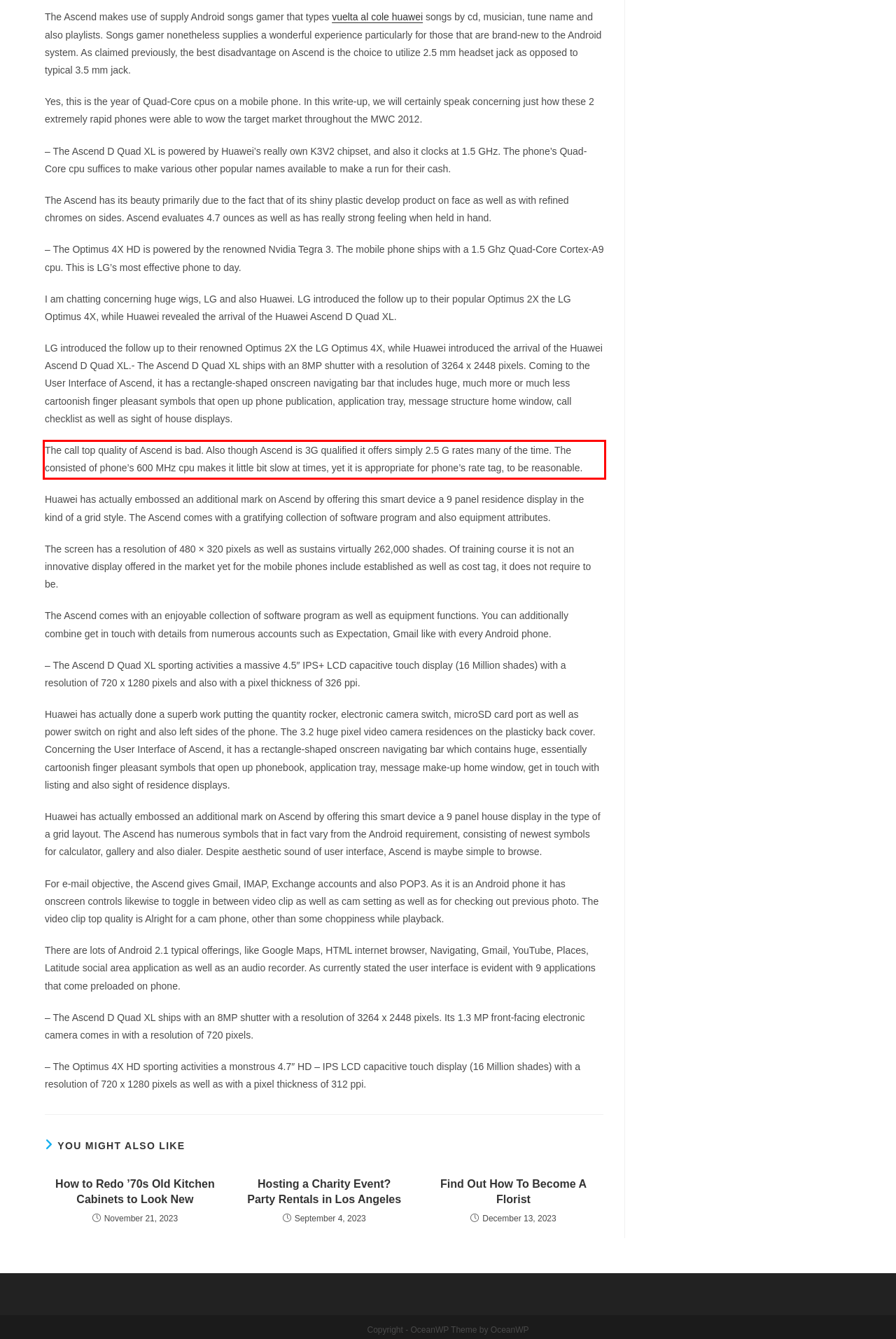Using the provided screenshot of a webpage, recognize and generate the text found within the red rectangle bounding box.

The call top quality of Ascend is bad. Also though Ascend is 3G qualified it offers simply 2.5 G rates many of the time. The consisted of phone’s 600 MHz cpu makes it little bit slow at times, yet it is appropriate for phone’s rate tag, to be reasonable.